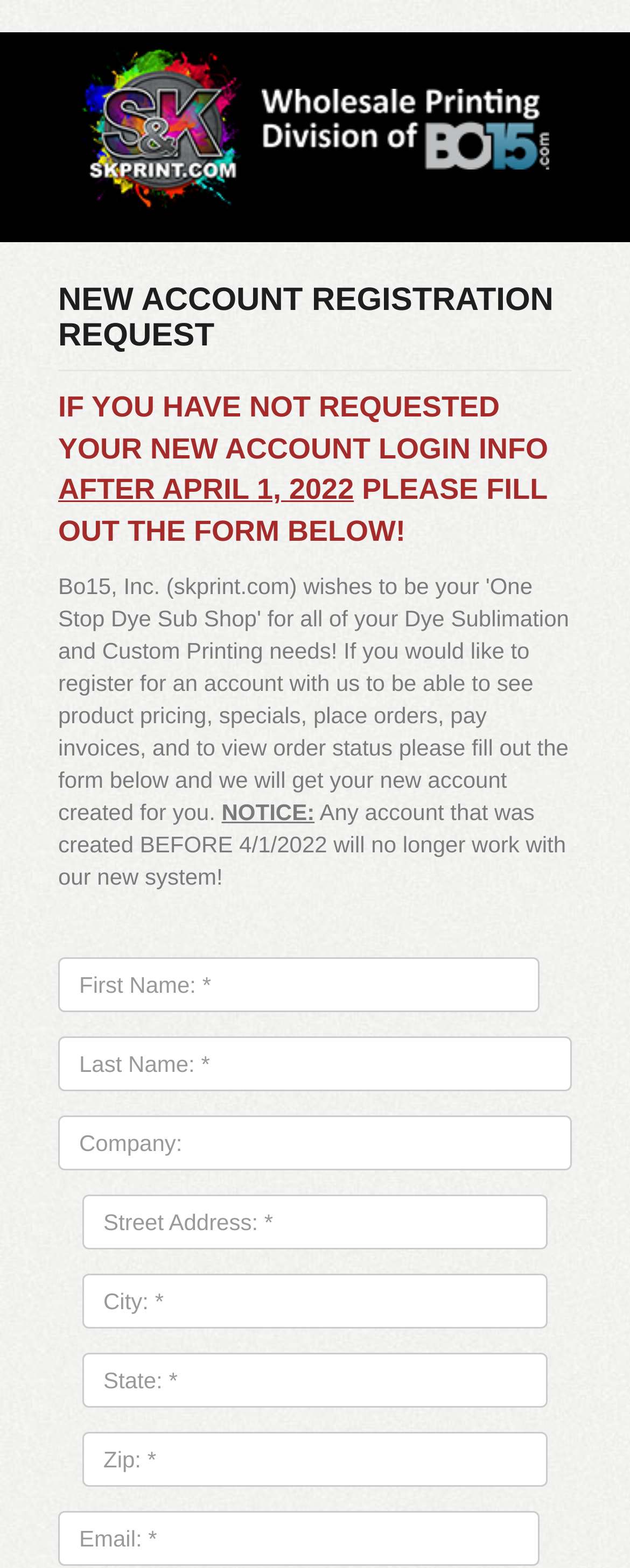Locate the bounding box coordinates of the element I should click to achieve the following instruction: "Fill in street address".

[0.131, 0.762, 0.869, 0.797]